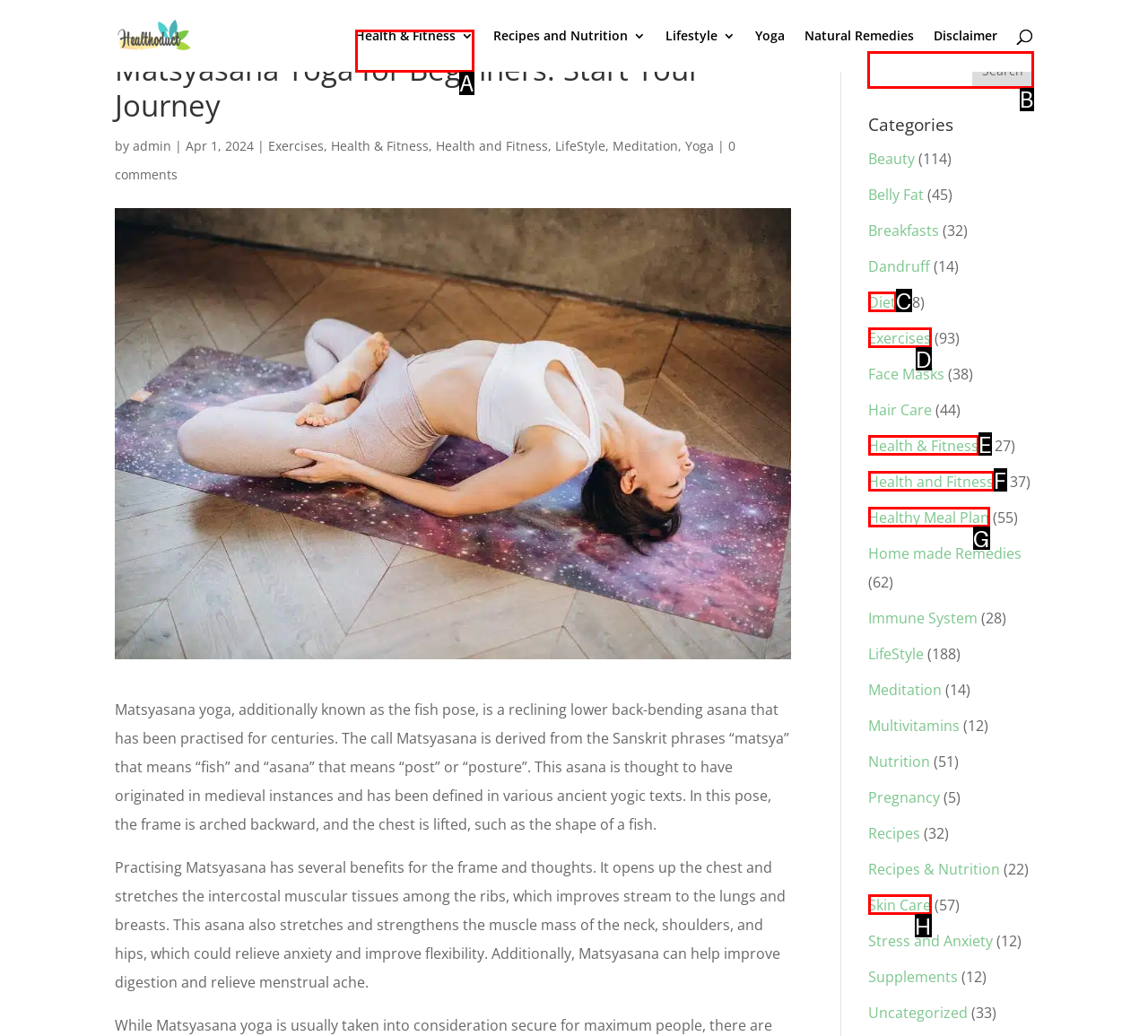Indicate the letter of the UI element that should be clicked to accomplish the task: Search for something. Answer with the letter only.

B